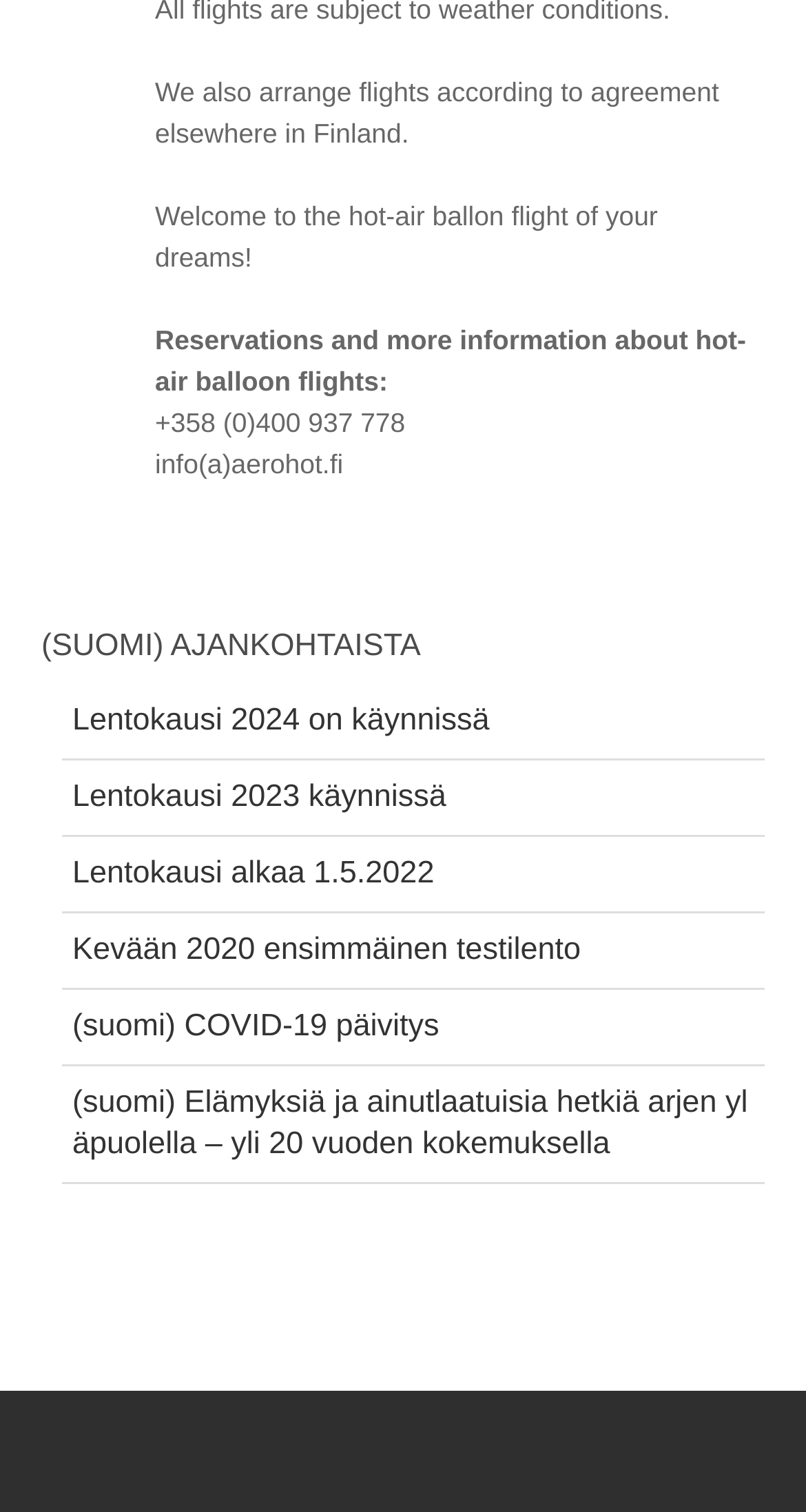Using a single word or phrase, answer the following question: 
How many list markers are on the webpage?

5